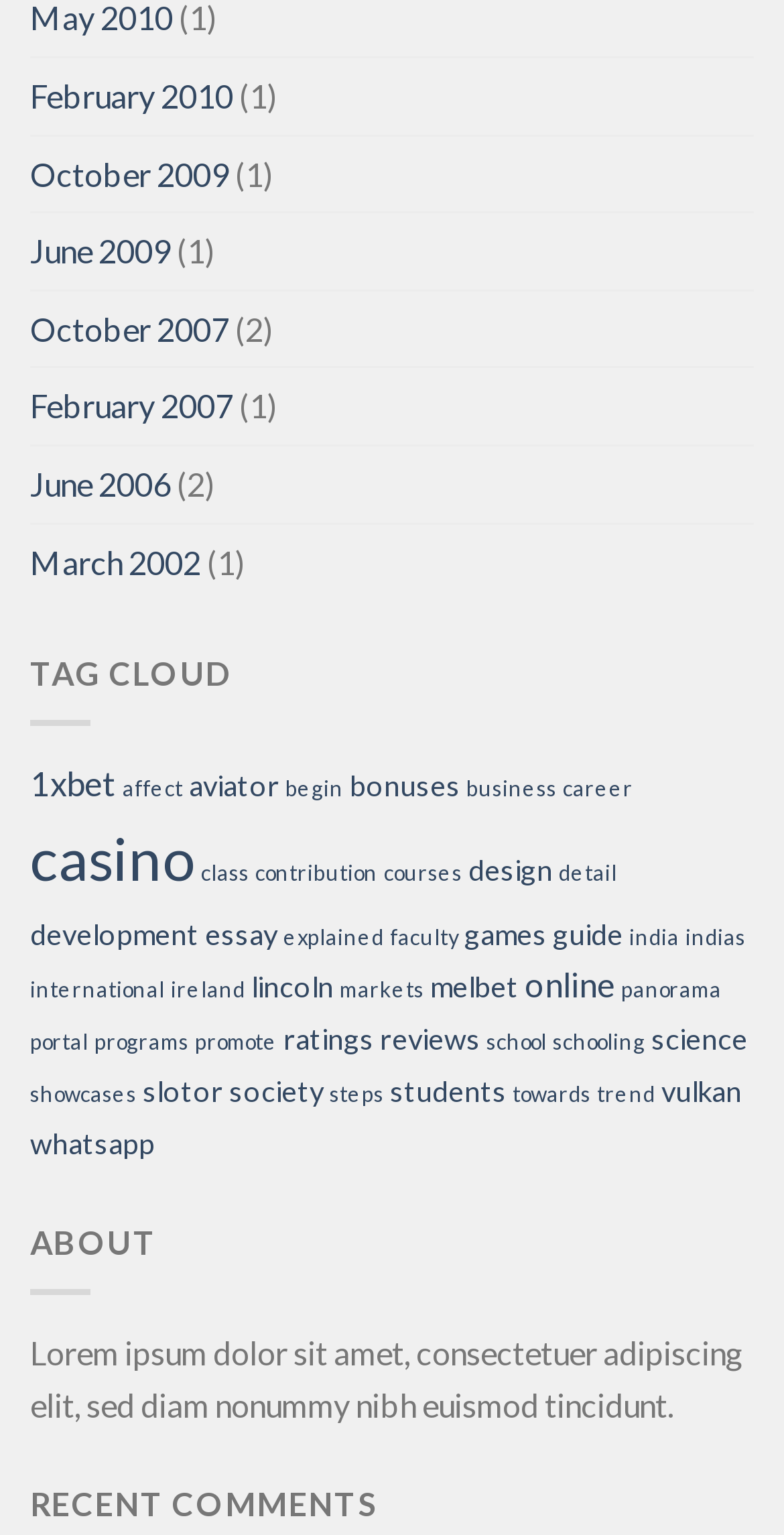Identify the bounding box coordinates for the element that needs to be clicked to fulfill this instruction: "View the 'TAG CLOUD' section". Provide the coordinates in the format of four float numbers between 0 and 1: [left, top, right, bottom].

[0.038, 0.426, 0.295, 0.451]